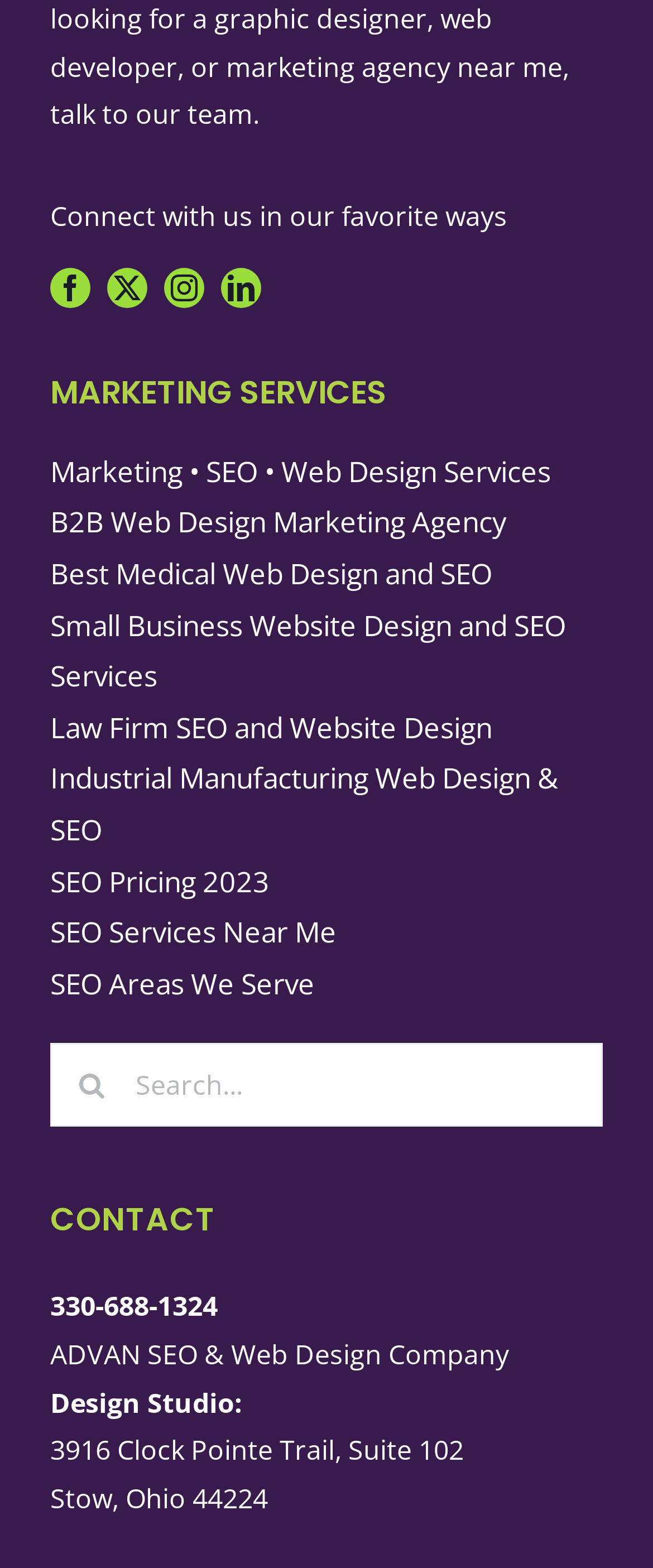Review the image closely and give a comprehensive answer to the question: What services are offered by the company?

The webpage has a navigation section titled 'Footer Products' that lists various services, including 'Marketing • SEO • Web Design Services', 'B2B Web Design Marketing Agency', and others, indicating that the company offers services related to marketing, SEO, and web design.